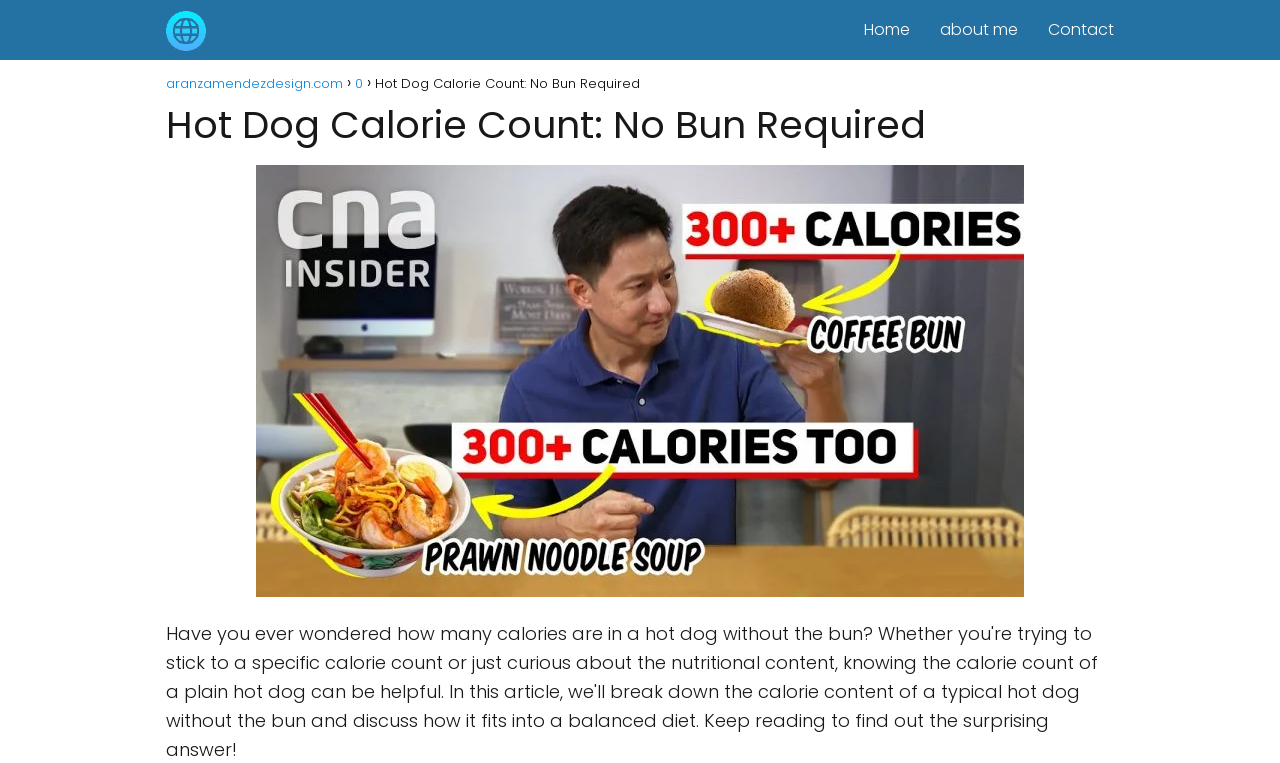Give a detailed account of the webpage.

The webpage is about hot dog calorie count, specifically without the bun. At the top left corner, there is a link to "aranzamendezdesign.com" accompanied by a small image of the same name. 

To the right of this link, there are three more links: "Home", "about me", and "Contact", which are positioned horizontally and are relatively close to each other. 

Below these links, there is a navigation section labeled "Breadcrumbs" that contains three links: "aranzamendezdesign.com", "0", and a text "Hot Dog Calorie Count: No Bun Required". 

Further down, there is a heading with the same title "Hot Dog Calorie Count: No Bun Required" and a large image below it, which likely represents a hot dog. The image takes up a significant portion of the webpage.